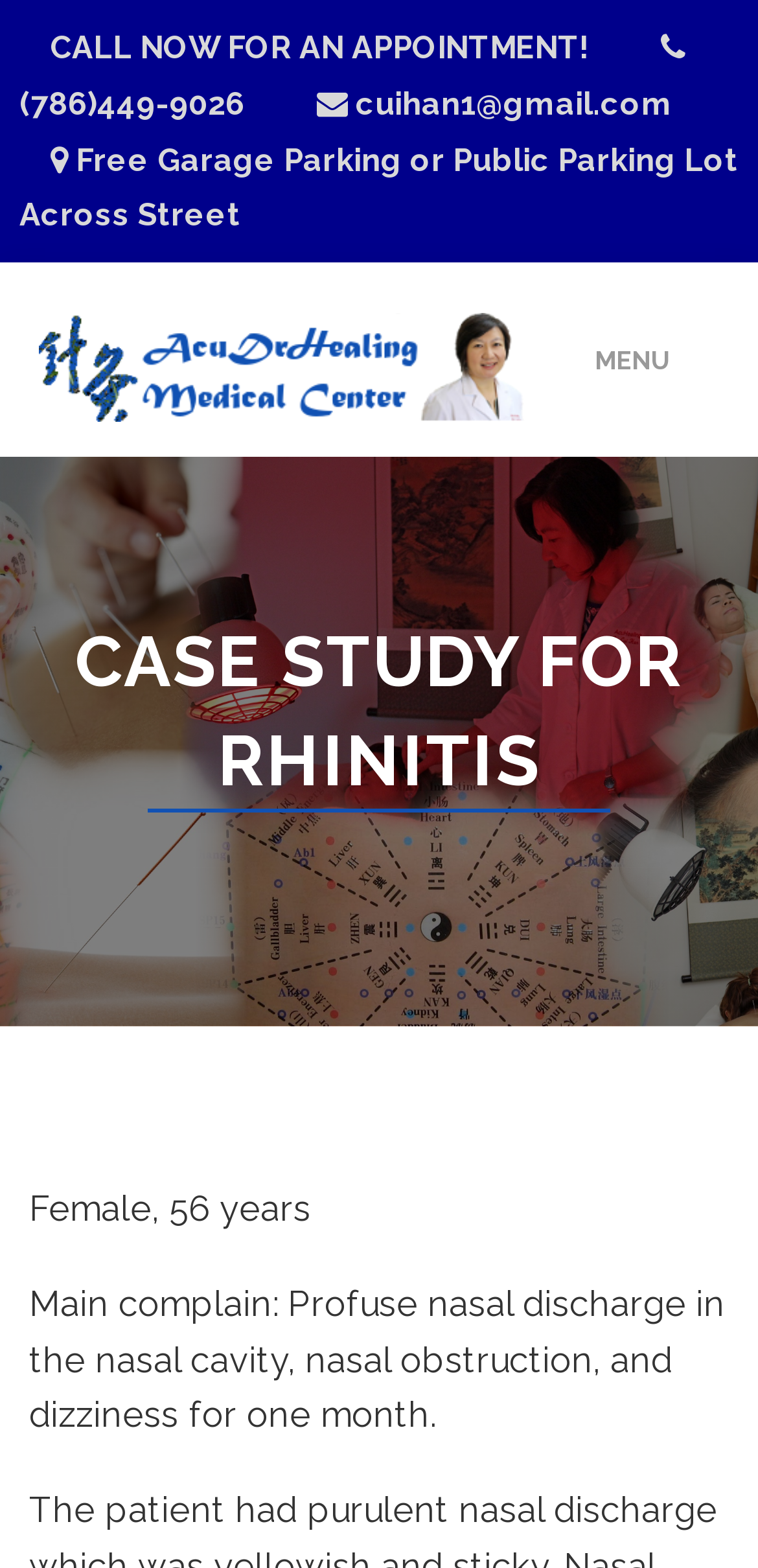Show the bounding box coordinates for the HTML element as described: "Service Fee".

[0.0, 0.44, 1.0, 0.515]